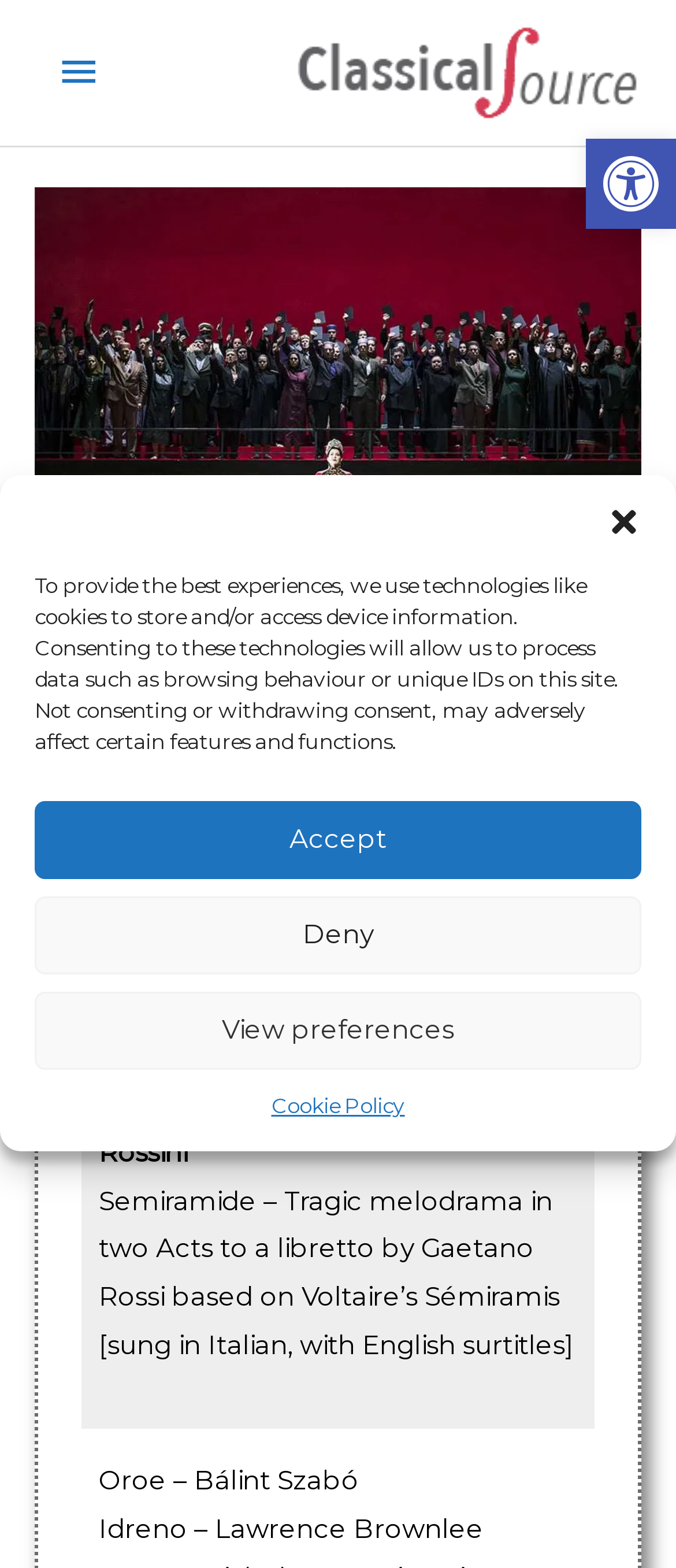Given the description "aria-label="Close dialogue"", determine the bounding box of the corresponding UI element.

[0.897, 0.319, 0.949, 0.341]